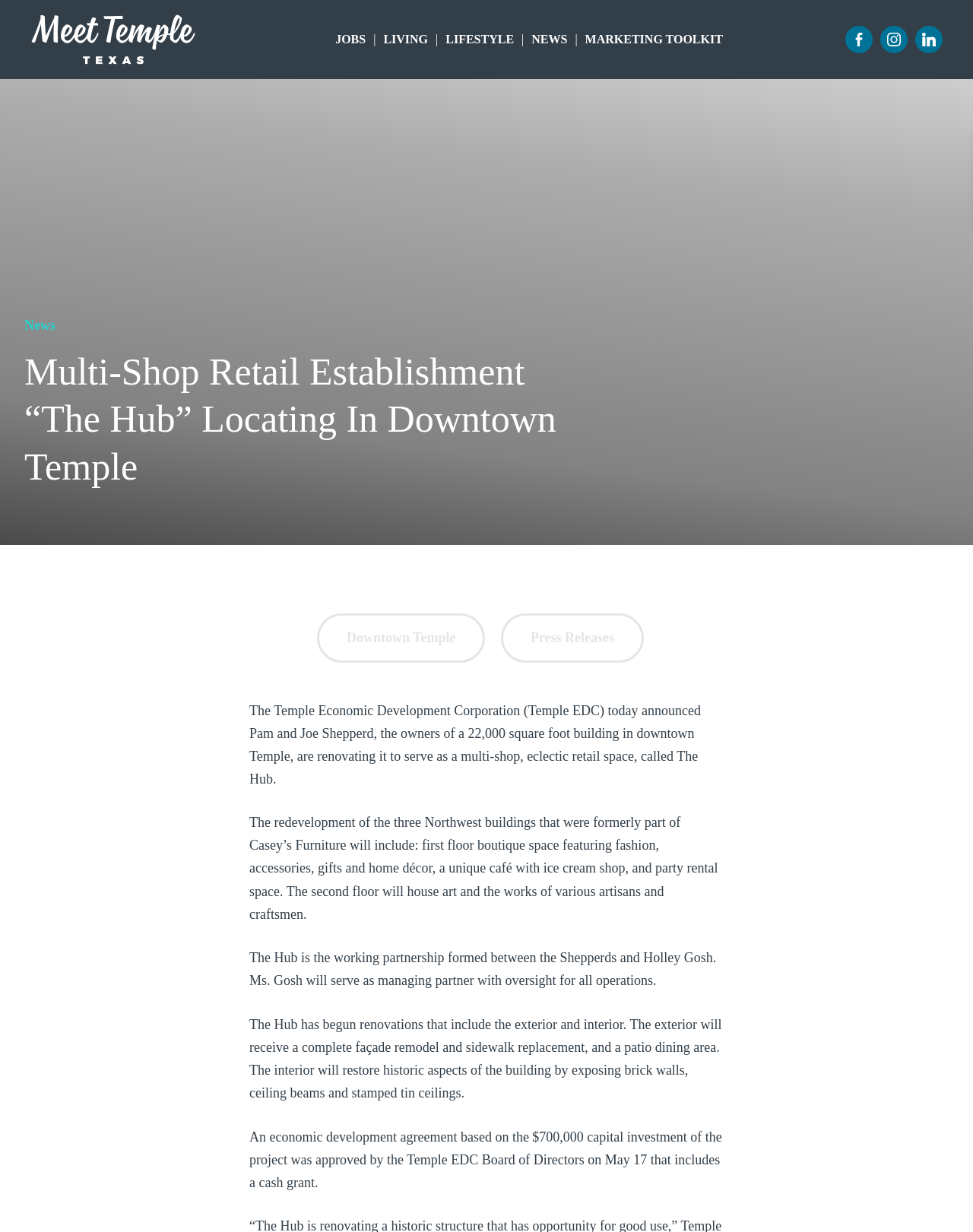Describe all the visual and textual components of the webpage comprehensively.

The webpage is about the Temple Economic Development Corporation (Temple EDC) announcing the renovation of a 22,000 square foot building in downtown Temple into a multi-shop retail space called "The Hub". 

At the top of the page, there is a header section with several links, including "JOBS", "LIVING", "LIFESTYLE", "NEWS", and "MARKETING TOOLKIT", which are positioned horizontally across the top of the page. Below the header section, there is a news section with a heading that reads "Multi-Shop Retail Establishment “The Hub” Locating In Downtown Temple". 

To the left of the heading, there is a small image. Below the heading, there are several paragraphs of text that describe the renovation project, including the features of the building, the partnership between the owners and Holley Gosh, and the economic development agreement. 

There are also two links, "Downtown Temple" and "Press Releases", positioned below the heading and to the right of the text paragraphs. The text paragraphs are the main content of the page, providing detailed information about the project.